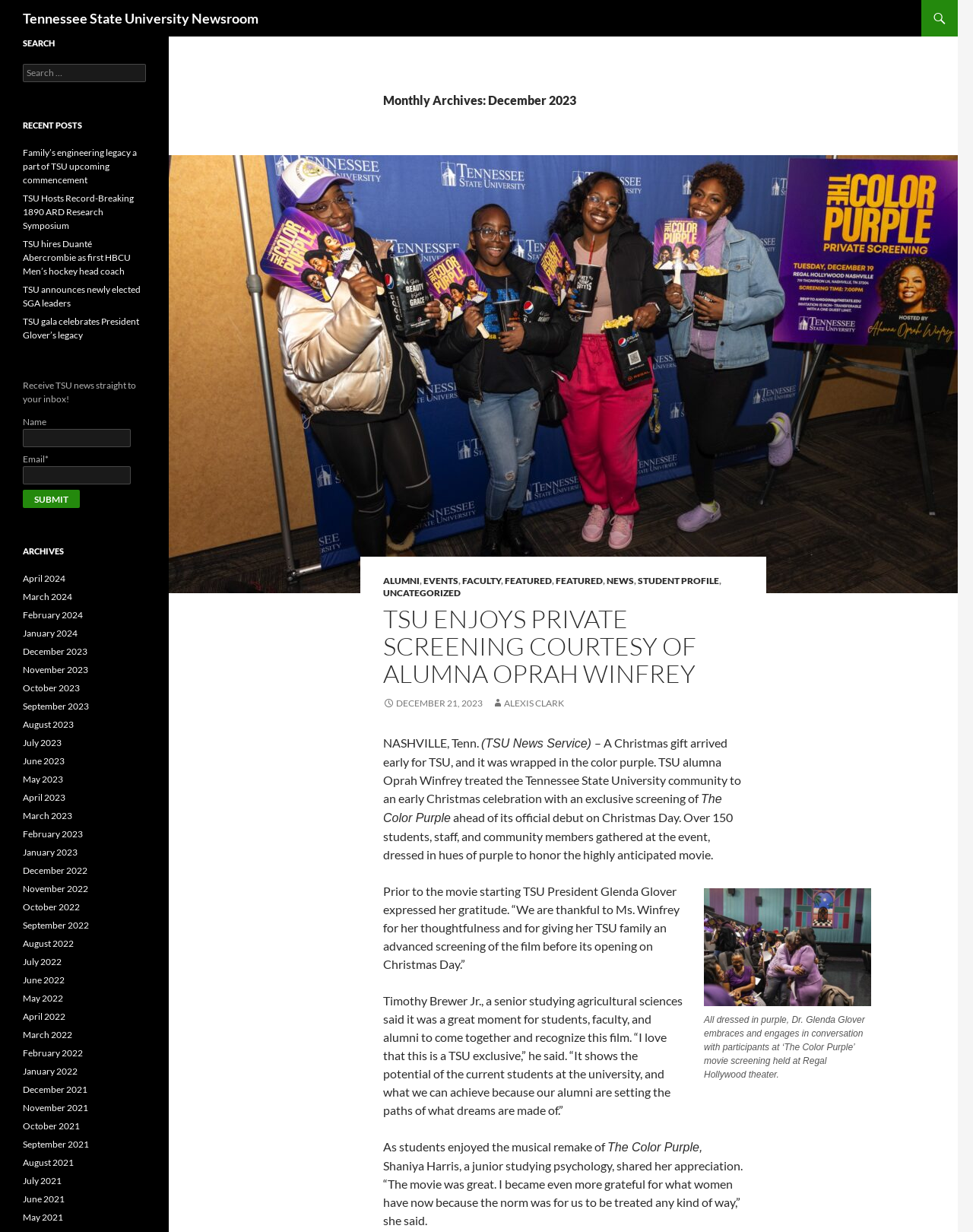Please identify the bounding box coordinates of the element that needs to be clicked to perform the following instruction: "Chat with us".

None